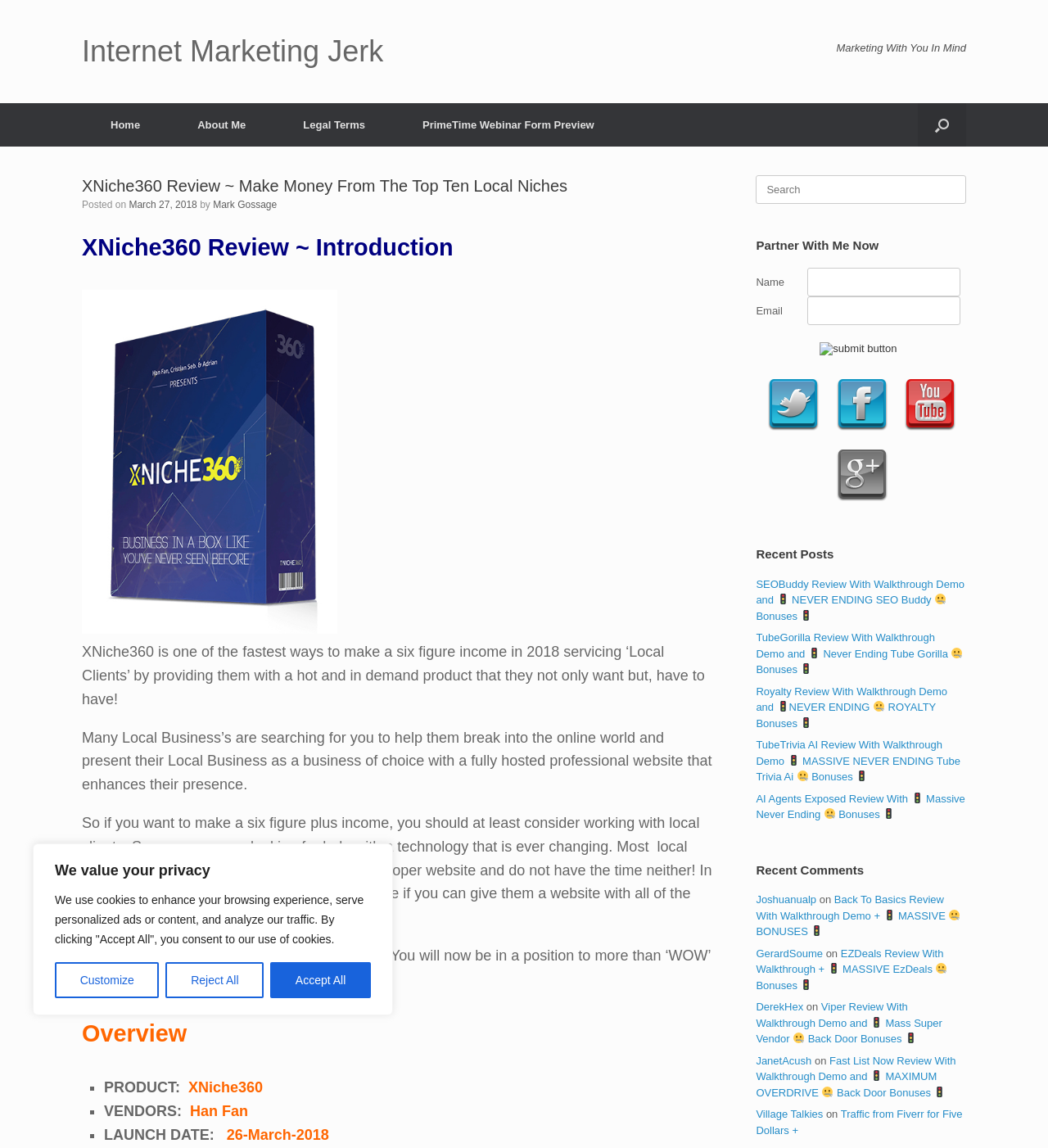Find the bounding box coordinates of the clickable region needed to perform the following instruction: "Visit Twitter". The coordinates should be provided as four float numbers between 0 and 1, i.e., [left, top, right, bottom].

[0.725, 0.373, 0.788, 0.384]